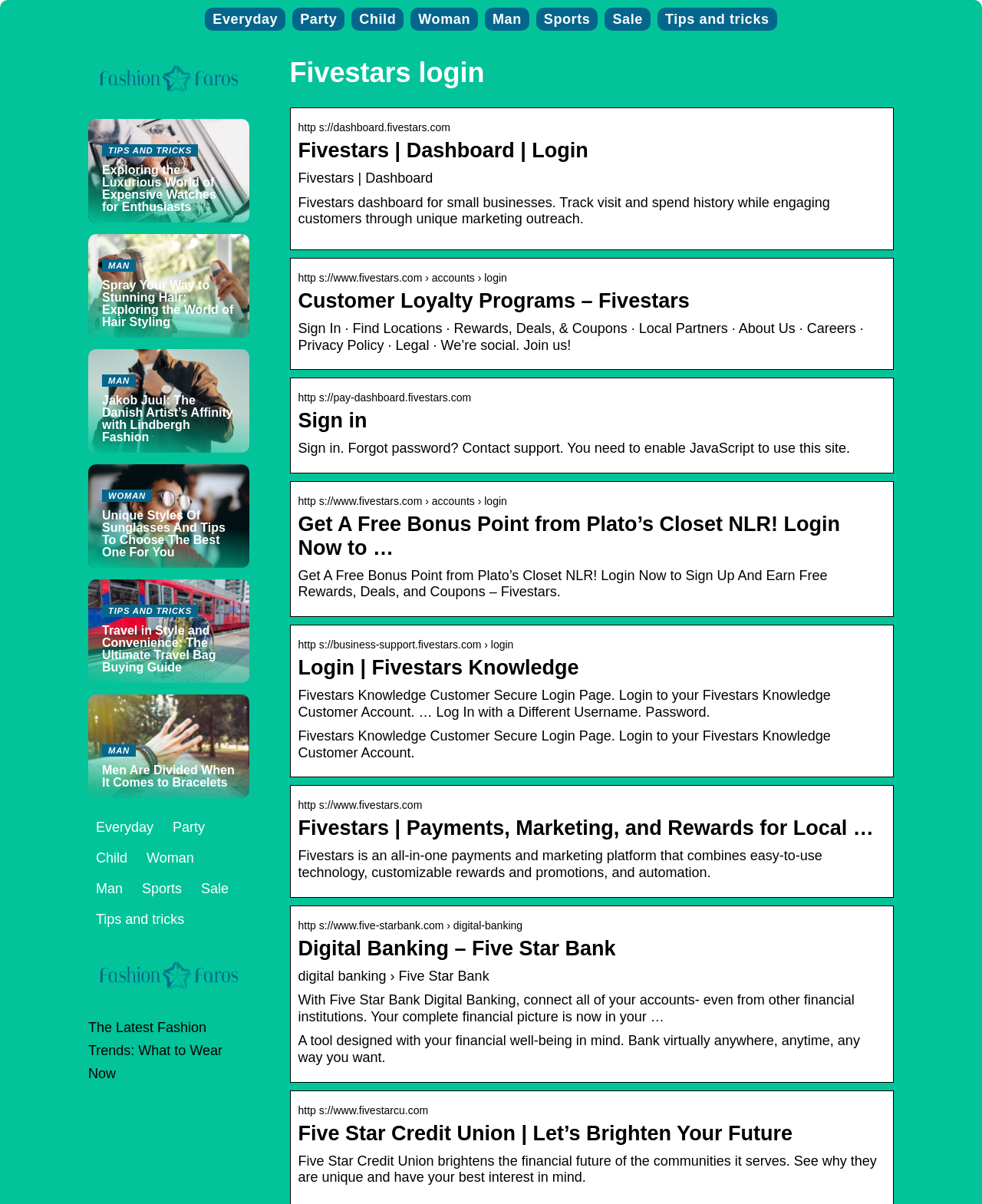Identify the bounding box coordinates for the UI element described as: "Sale".

[0.624, 0.01, 0.655, 0.022]